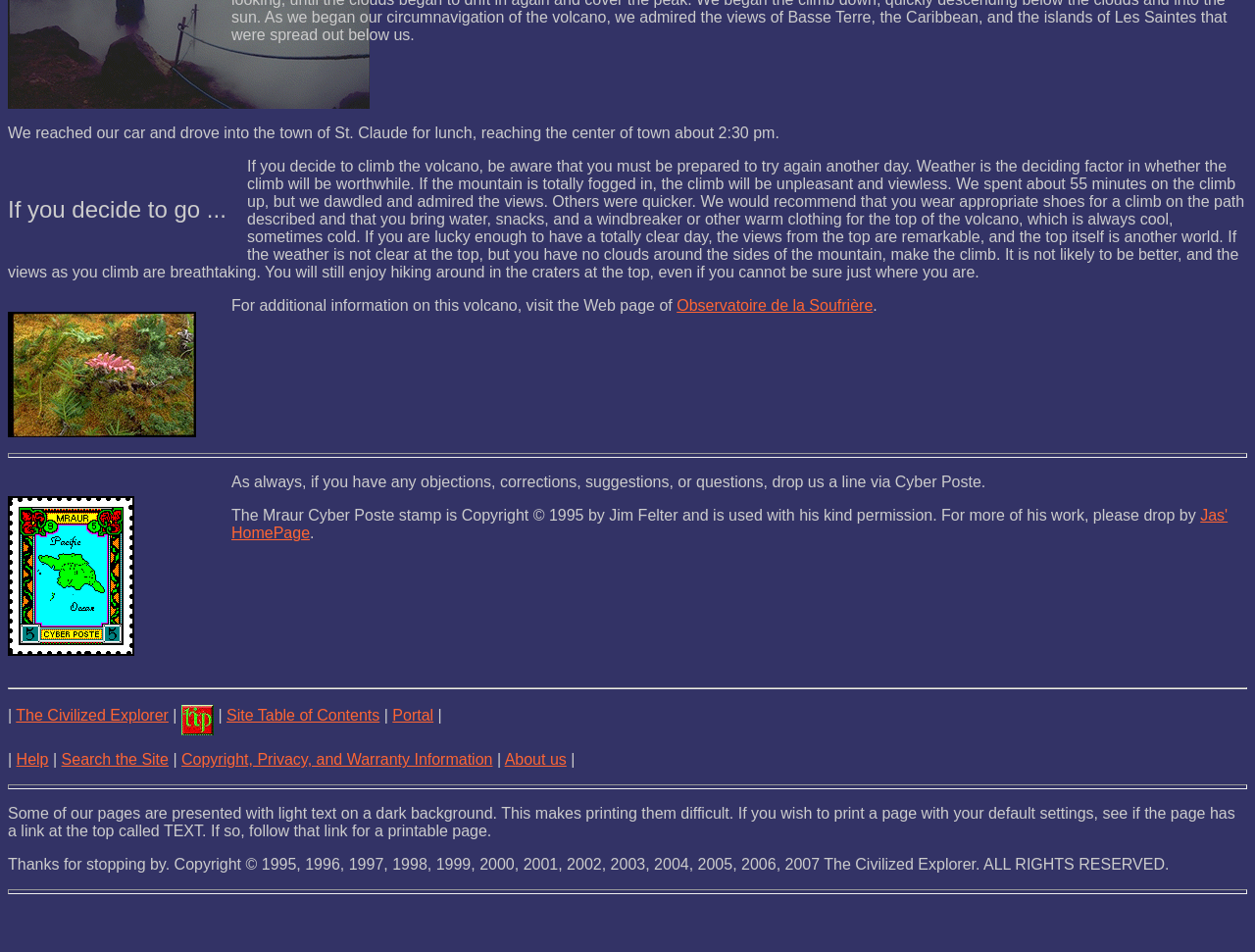Bounding box coordinates are specified in the format (top-left x, top-left y, bottom-right x, bottom-right y). All values are floating point numbers bounded between 0 and 1. Please provide the bounding box coordinate of the region this sentence describes: Copyright, Privacy, and Warranty Information

[0.145, 0.789, 0.393, 0.807]